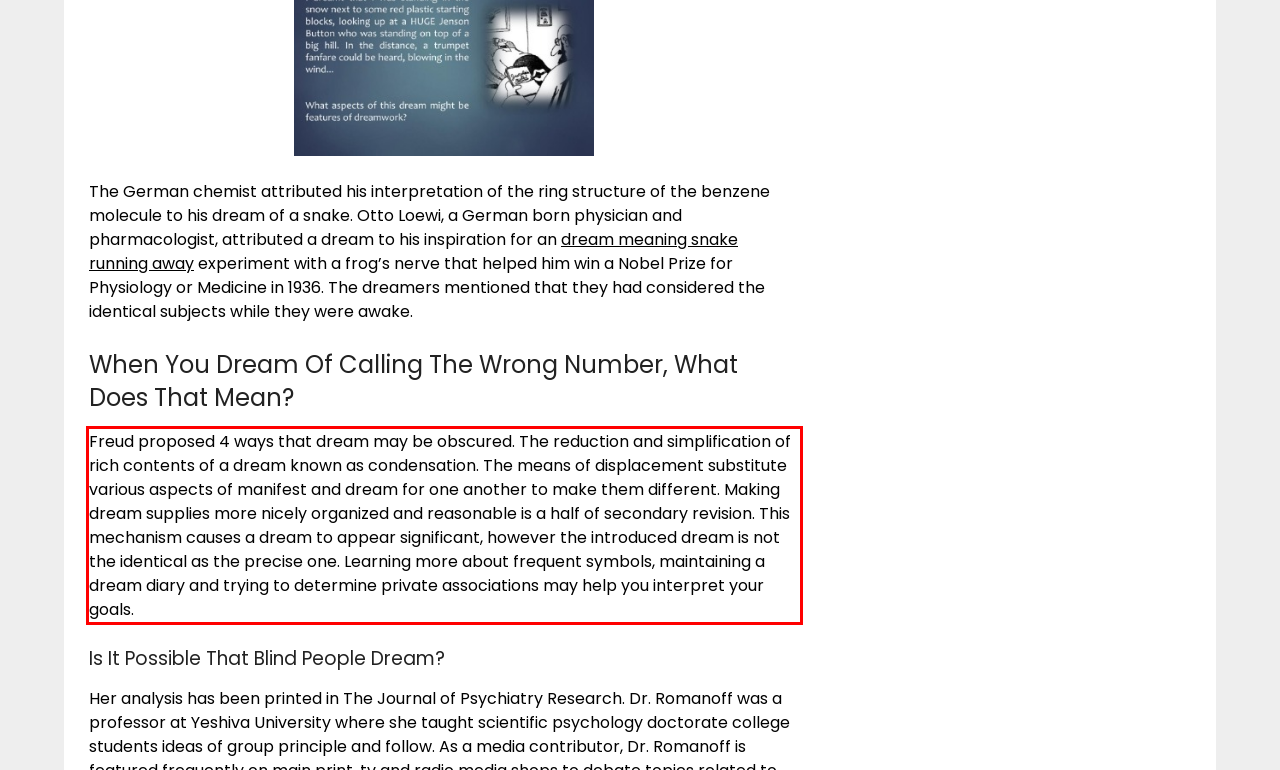Identify the text inside the red bounding box on the provided webpage screenshot by performing OCR.

Freud proposed 4 ways that dream may be obscured. The reduction and simplification of rich contents of a dream known as condensation. The means of displacement substitute various aspects of manifest and dream for one another to make them different. Making dream supplies more nicely organized and reasonable is a half of secondary revision. This mechanism causes a dream to appear significant, however the introduced dream is not the identical as the precise one. Learning more about frequent symbols, maintaining a dream diary and trying to determine private associations may help you interpret your goals.